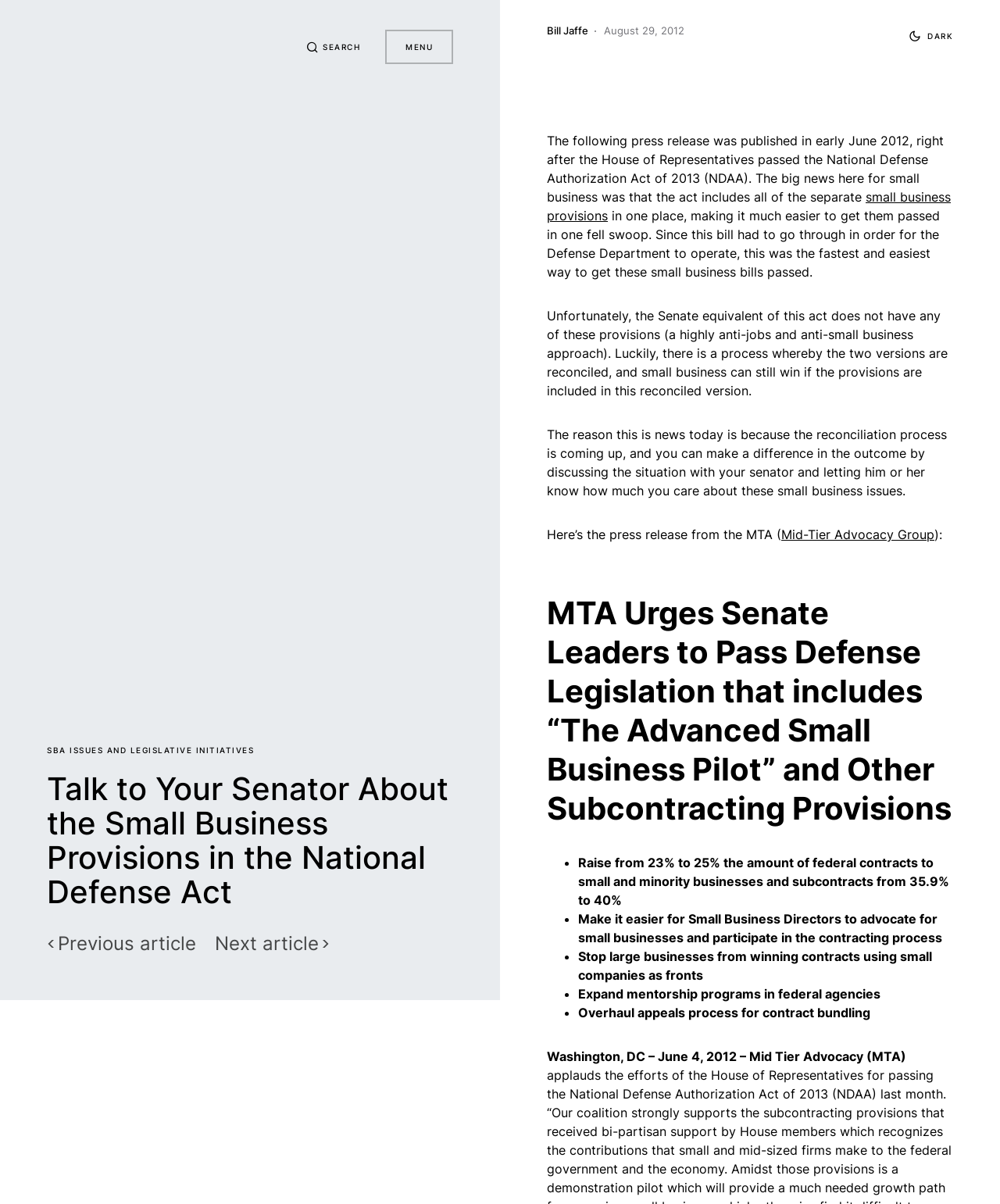What is the goal of the 'Advanced Small Business Pilot'?
Kindly answer the question with as much detail as you can.

The webpage mentions that one of the provisions is to 'Raise from 23% to 25% the amount of federal contracts to small and minority businesses and subcontracts from 35.9% to 40%'. This suggests that the goal of the 'Advanced Small Business Pilot' is to increase the amount of federal contracts awarded to small businesses.